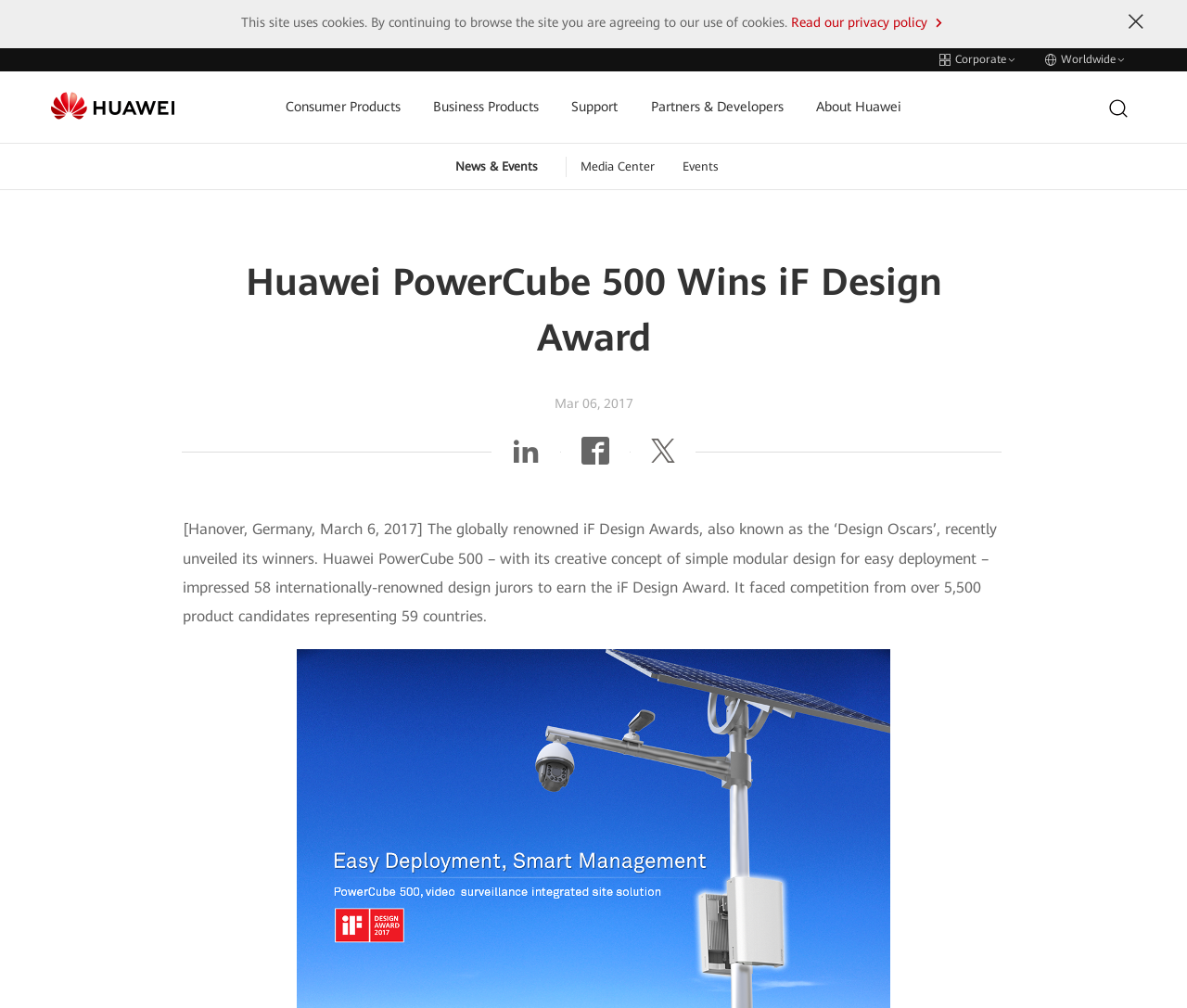What is the design concept of Huawei PowerCube 500?
Based on the visual information, provide a detailed and comprehensive answer.

The answer can be found in the paragraph of text on the webpage, which states 'Huawei PowerCube 500 – with its creative concept of simple modular design for easy deployment – impressed 58 internationally-renowned design jurors to earn the iF Design Award.' This indicates that the design concept of Huawei PowerCube 500 is simple modular design.